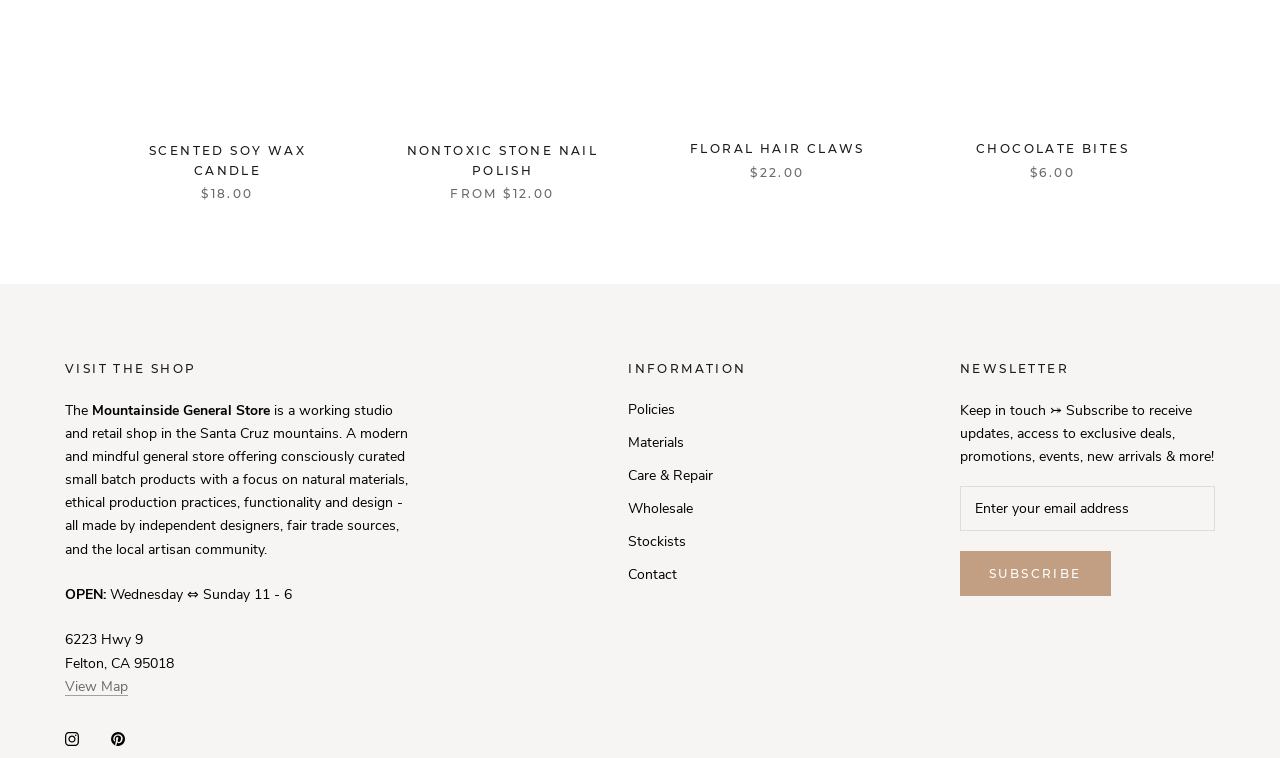Look at the image and write a detailed answer to the question: 
What is the address of the Mountainside General Store?

I found the address of the Mountainside General Store by looking at the StaticText elements at the bottom of the page, which say '6223 Hwy 9' and 'Felton, CA 95018'.